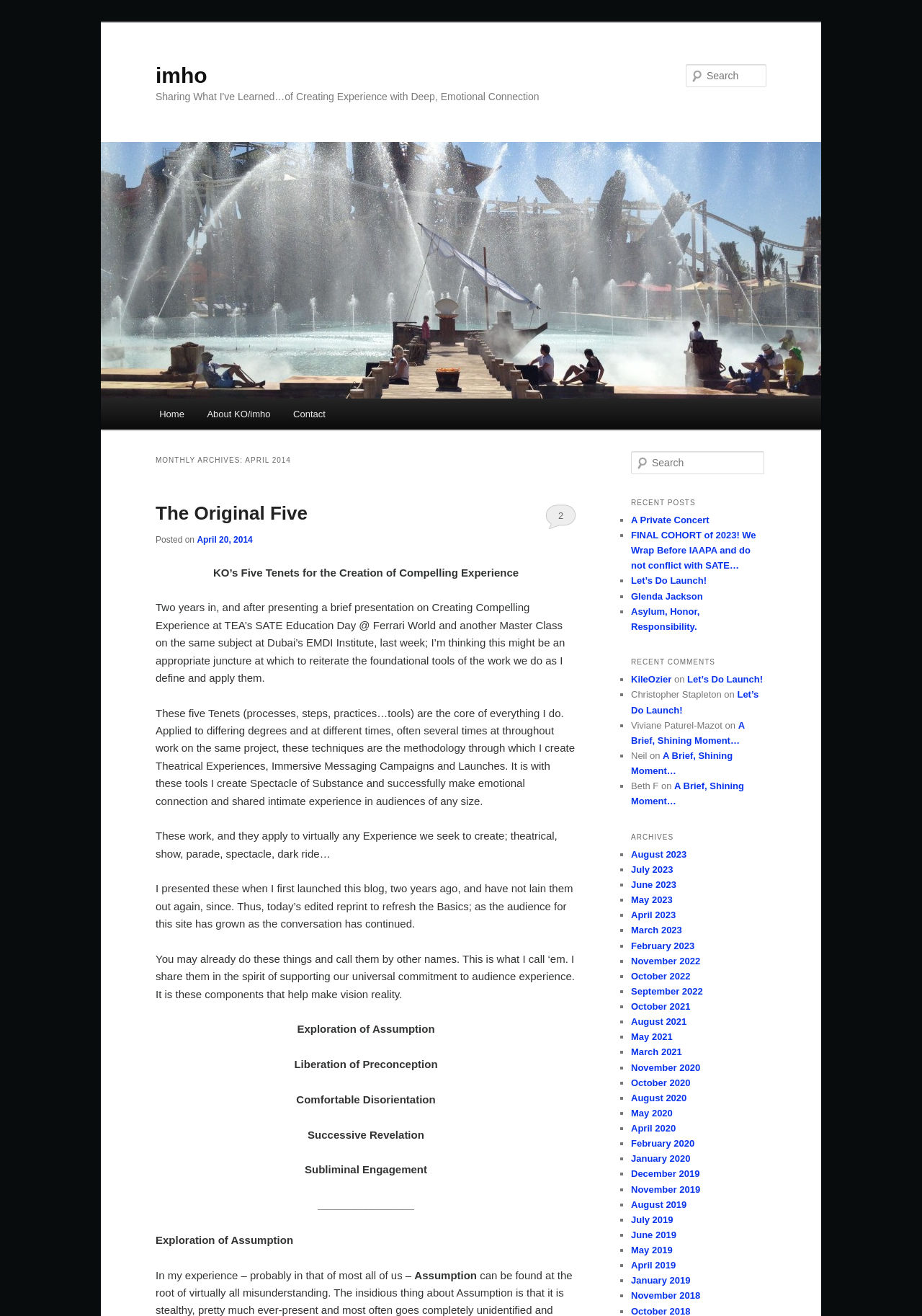Determine the bounding box coordinates for the UI element matching this description: "A Private Concert".

[0.684, 0.391, 0.769, 0.399]